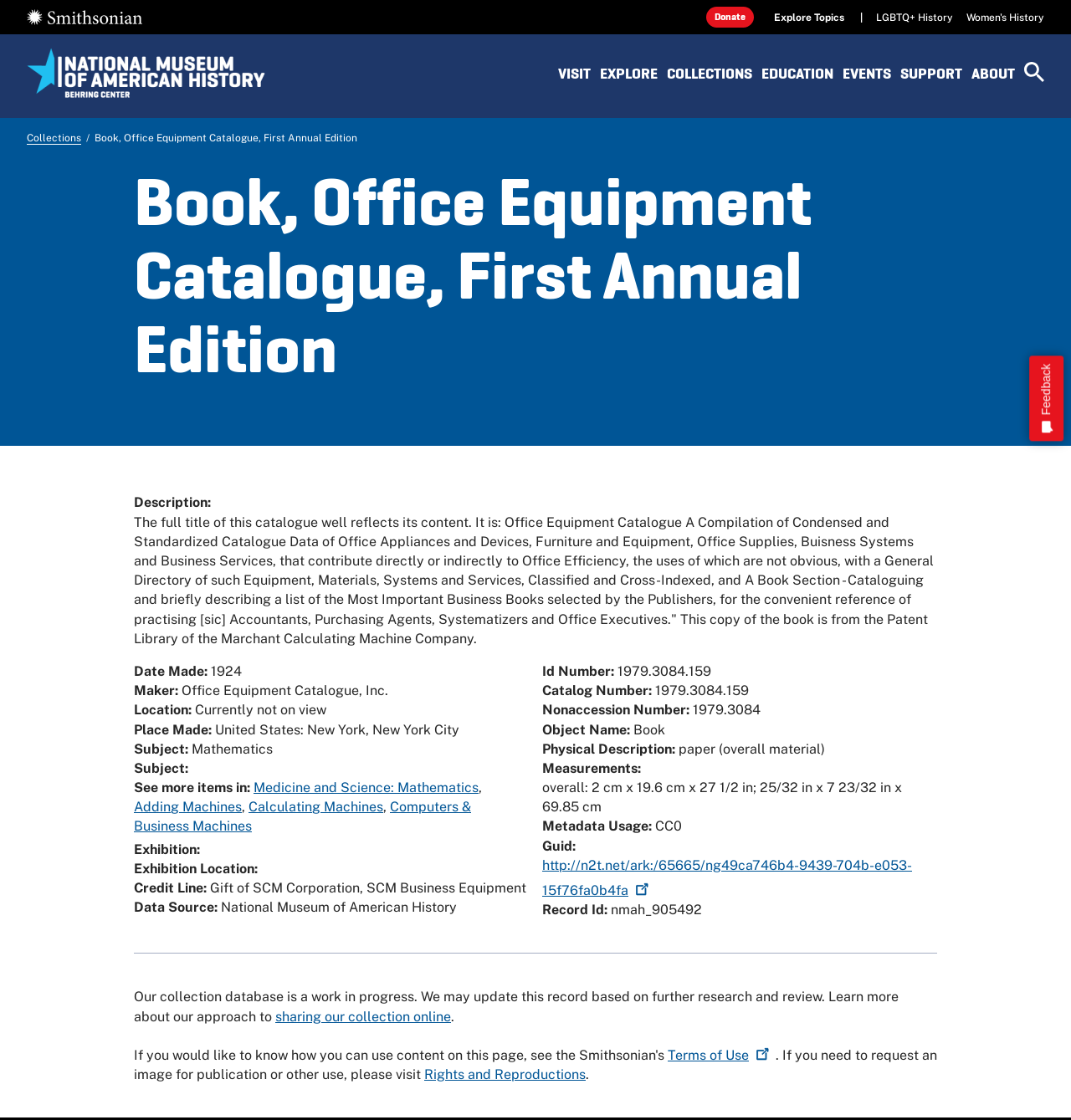Find the UI element described as: "Collections" and predict its bounding box coordinates. Ensure the coordinates are four float numbers between 0 and 1, [left, top, right, bottom].

[0.623, 0.056, 0.702, 0.084]